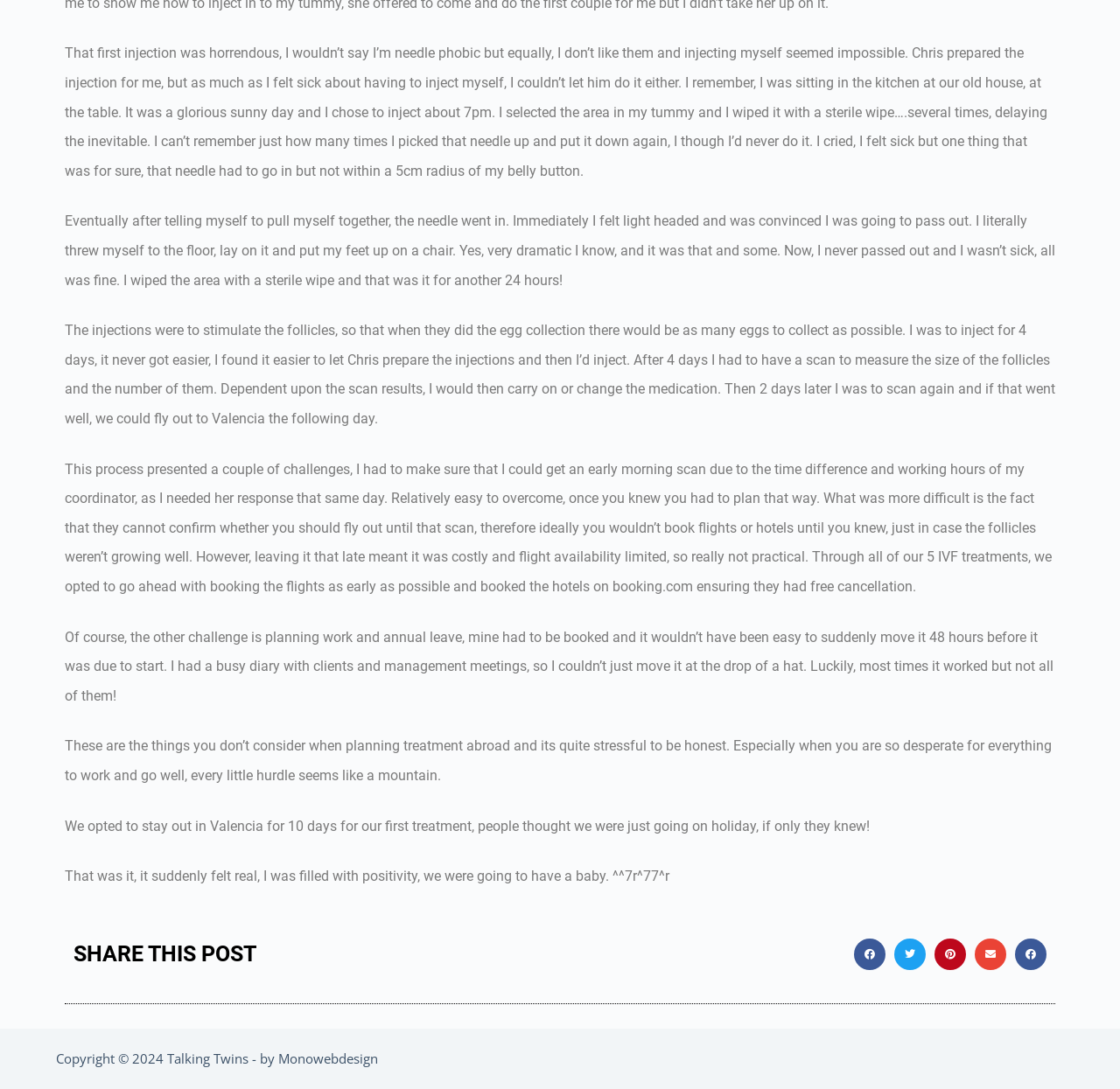What was the purpose of the injections?
Based on the visual information, provide a detailed and comprehensive answer.

The author explains that the injections were to stimulate the follicles, so that when they did the egg collection, there would be as many eggs to collect as possible.